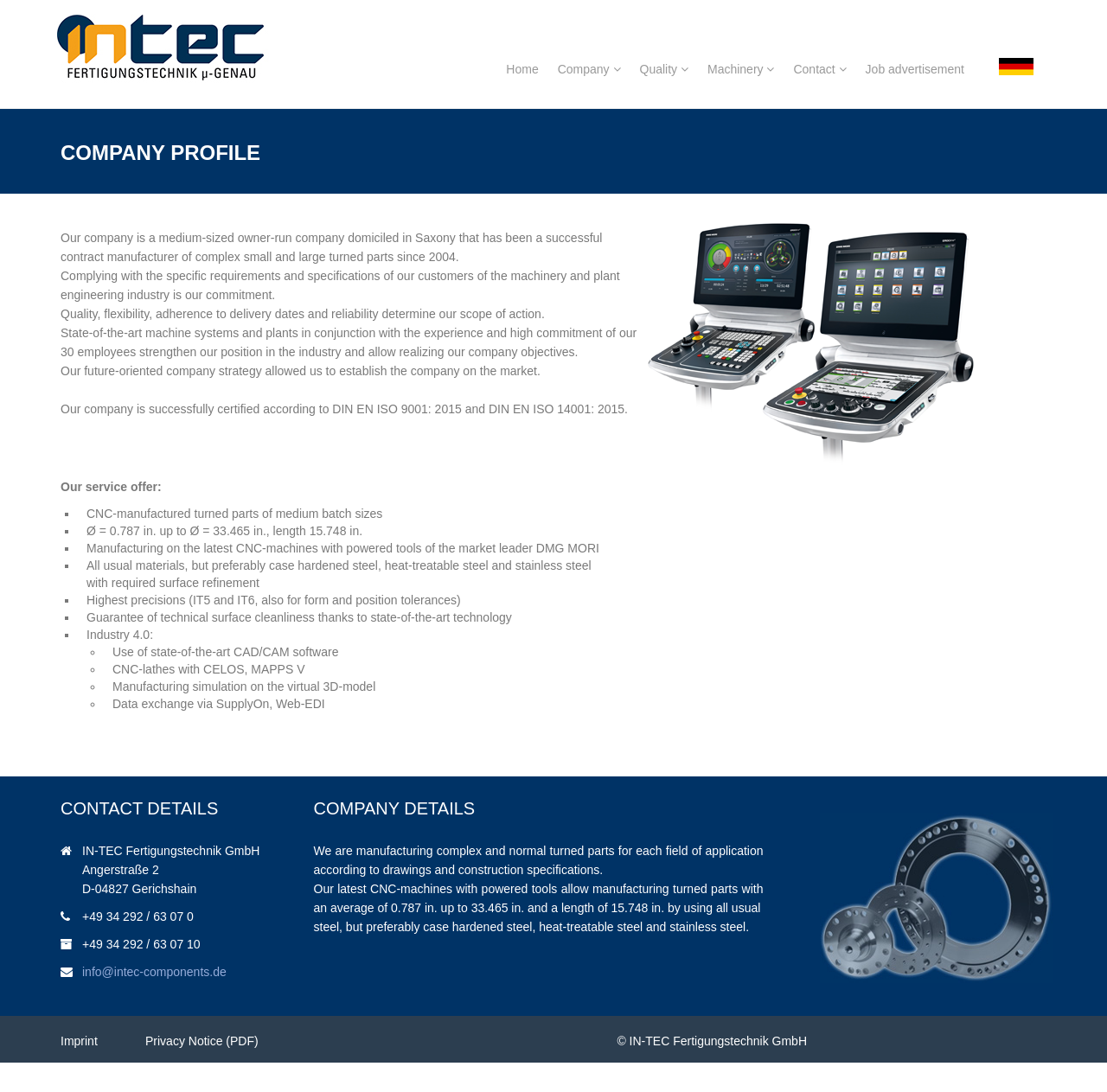Locate the bounding box coordinates of the element to click to perform the following action: 'Contact the company'. The coordinates should be given as four float values between 0 and 1, in the form of [left, top, right, bottom].

[0.709, 0.048, 0.772, 0.079]